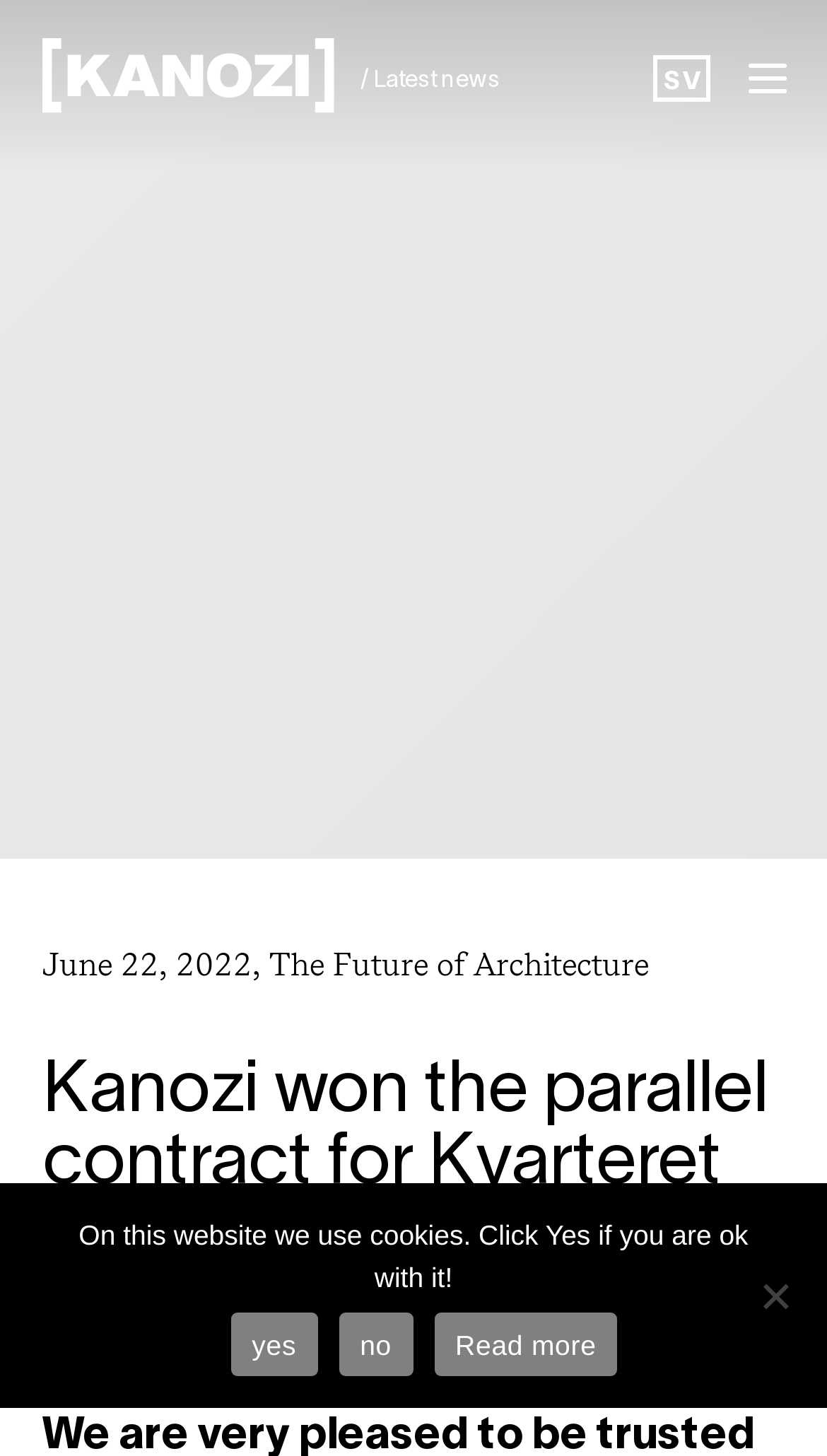Please locate the bounding box coordinates for the element that should be clicked to achieve the following instruction: "view projects". Ensure the coordinates are given as four float numbers between 0 and 1, i.e., [left, top, right, bottom].

[0.077, 0.277, 1.0, 0.317]